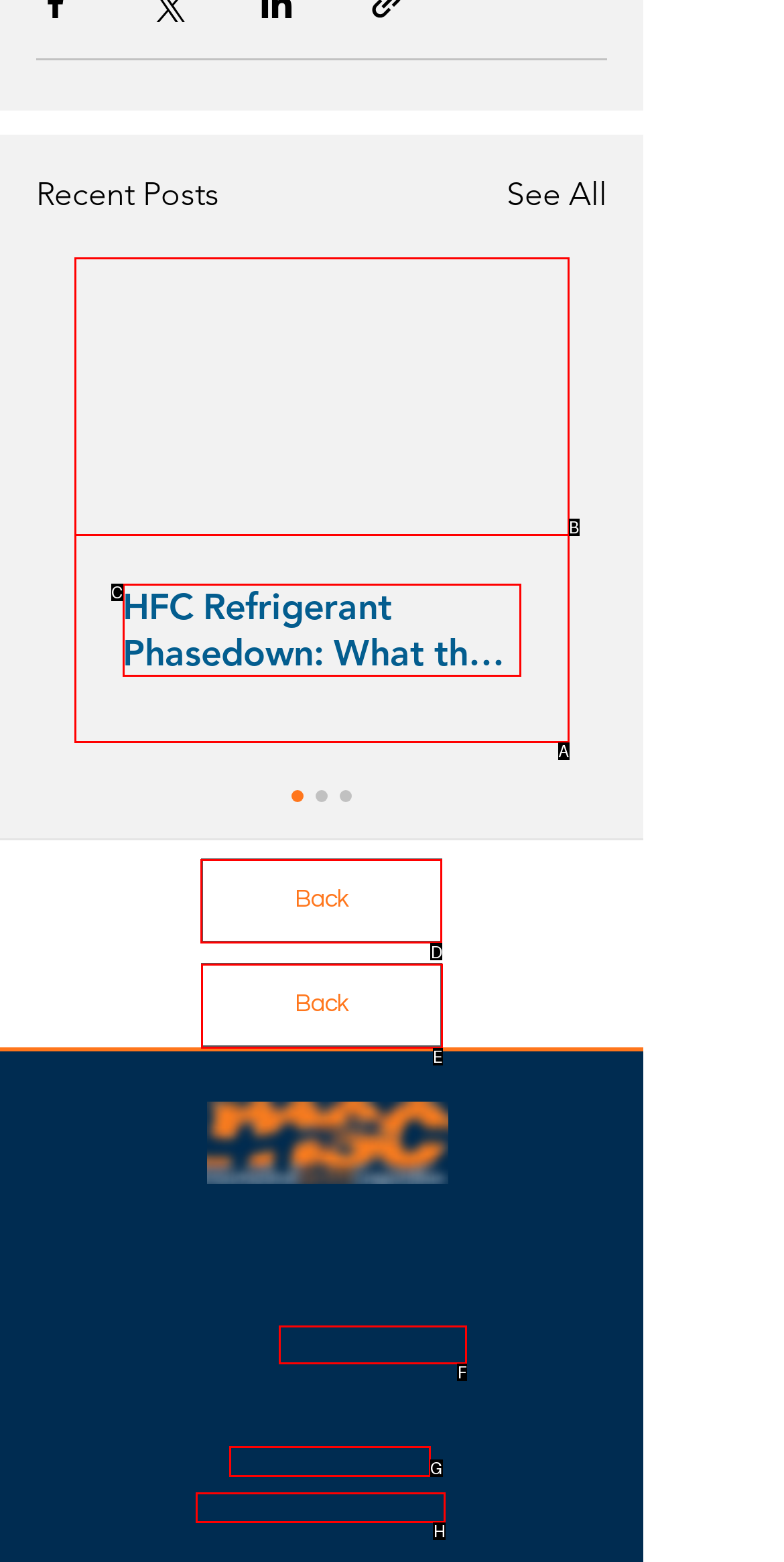To complete the instruction: Go back to previous page, which HTML element should be clicked?
Respond with the option's letter from the provided choices.

D